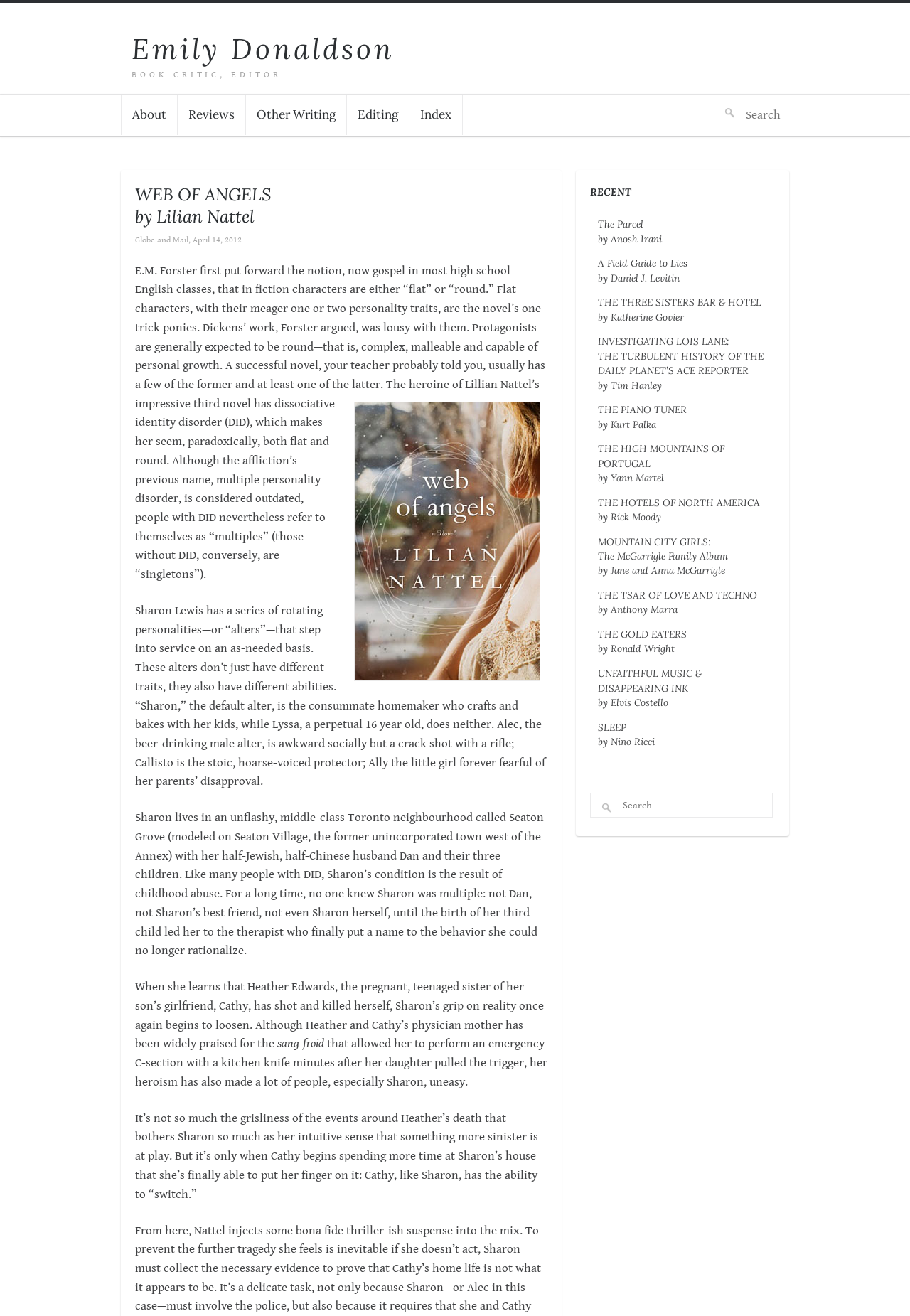Provide your answer to the question using just one word or phrase: What is the profession of Emily Donaldson?

Book Critic, Editor